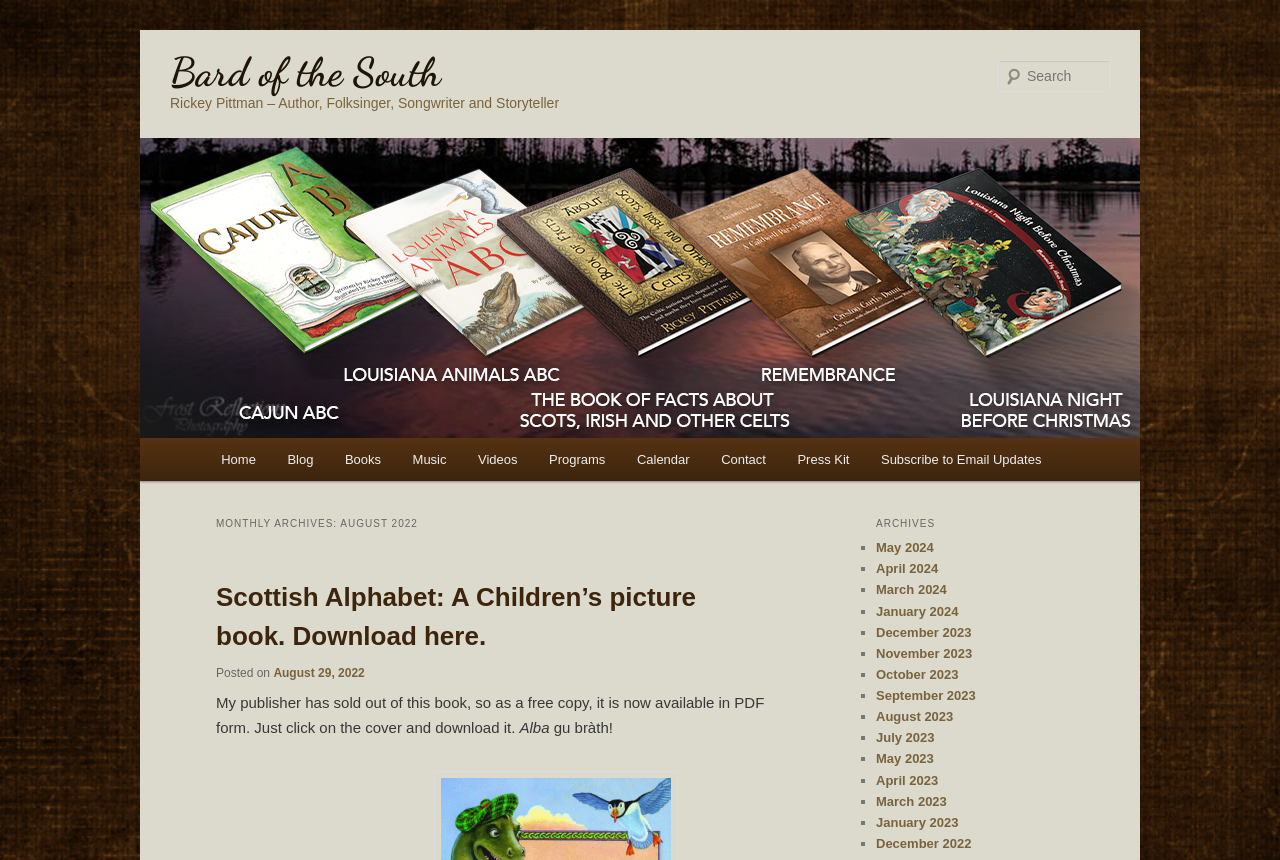Produce a meticulous description of the webpage.

The webpage is titled "August 2022 - Bard of the South" and appears to be a blog or personal website. At the top, there is a heading "Bard of the South" followed by a link with the same text. Below this, there is a heading "Rickey Pittman – Author, Folksinger, Songwriter and Storyteller".

On the top right, there is a search bar with a label "Search" and a textbox to input search queries. 

The main menu is located on the left side of the page, with links to "Home", "Blog", "Books", "Music", "Videos", "Programs", "Calendar", "Contact", "Press Kit", and "Subscribe to Email Updates".

The main content of the page is divided into two sections. The first section has a heading "MONTHLY ARCHIVES: AUGUST 2022" and contains a heading "Scottish Alphabet: A Children’s picture book. Download here." with a link to download the book. There is also a paragraph of text describing the book and its availability. 

The second section has a heading "ARCHIVES" and contains a list of links to monthly archives, ranging from May 2024 to December 2022, each preceded by a list marker "■".